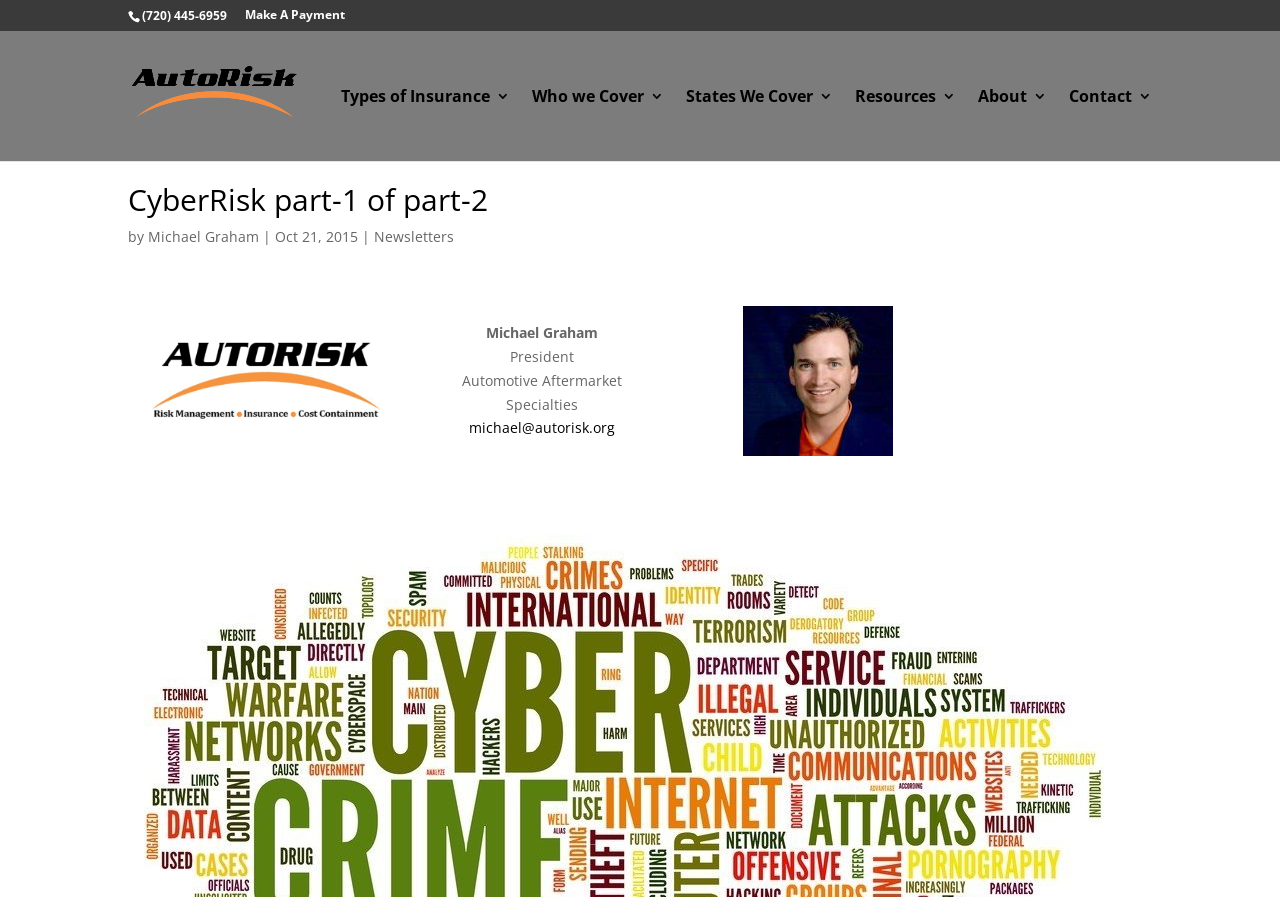Respond to the following question using a concise word or phrase: 
What is the email address of Michael Graham?

michael@autorisk.org